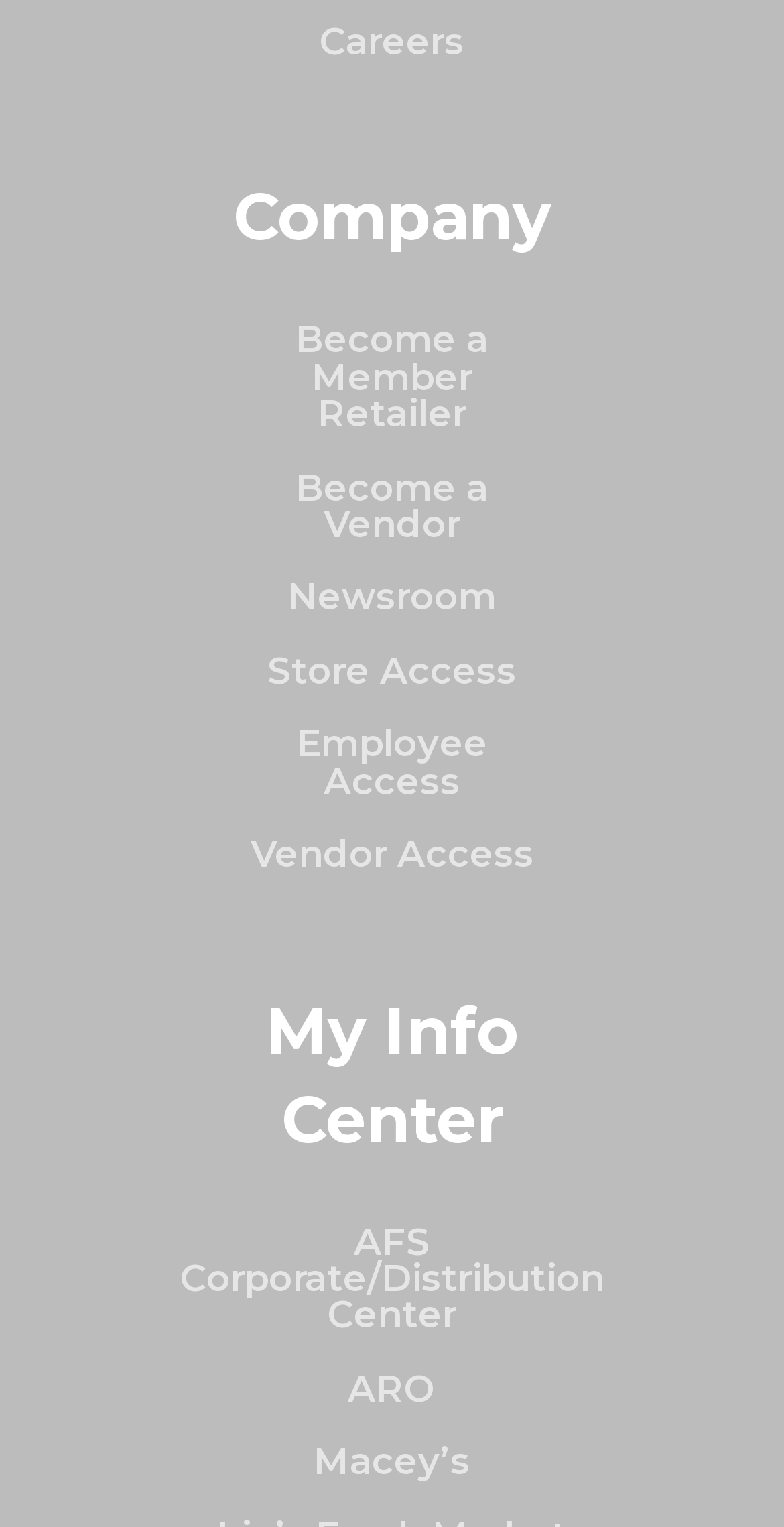What is the company section about?
Using the image, respond with a single word or phrase.

Careers